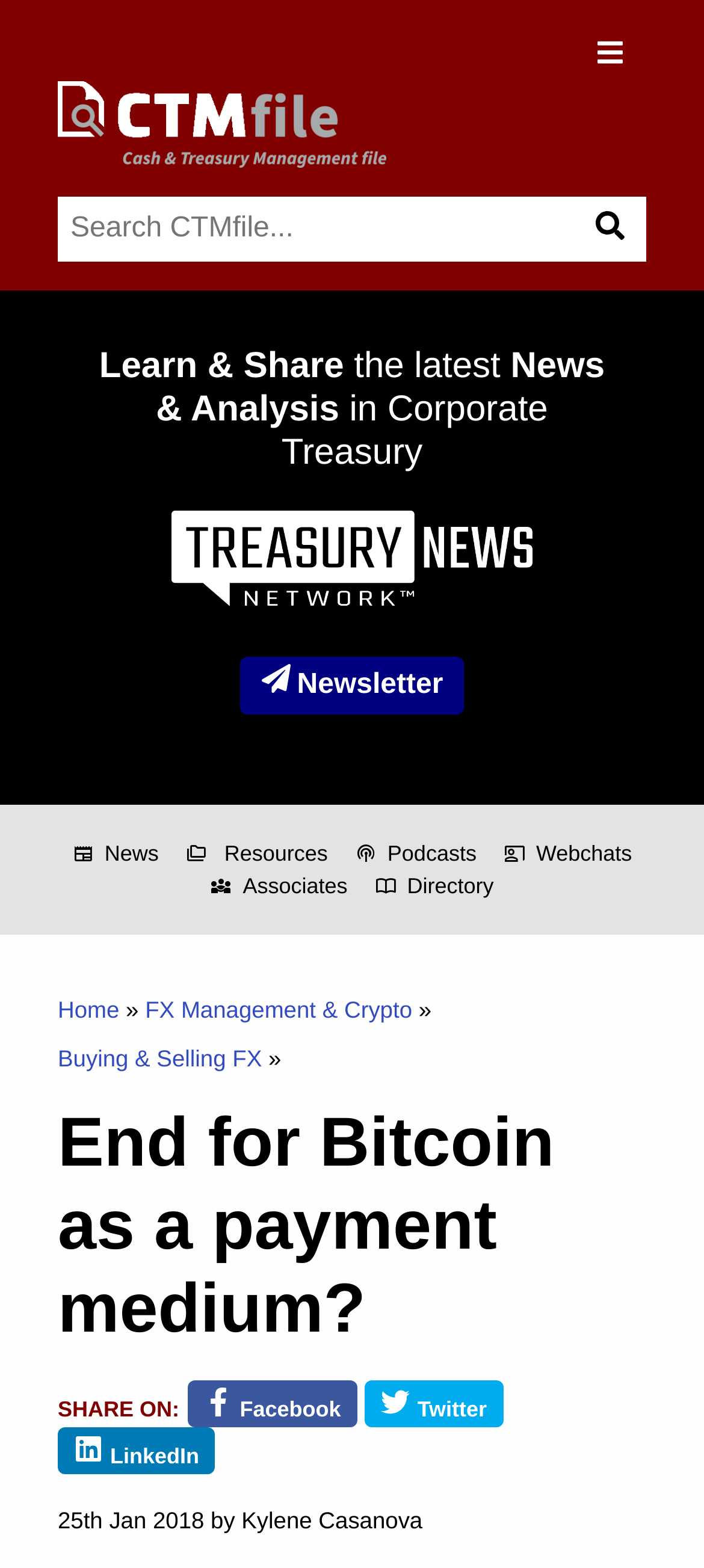Who wrote the article?
Provide a one-word or short-phrase answer based on the image.

Kylene Casanova